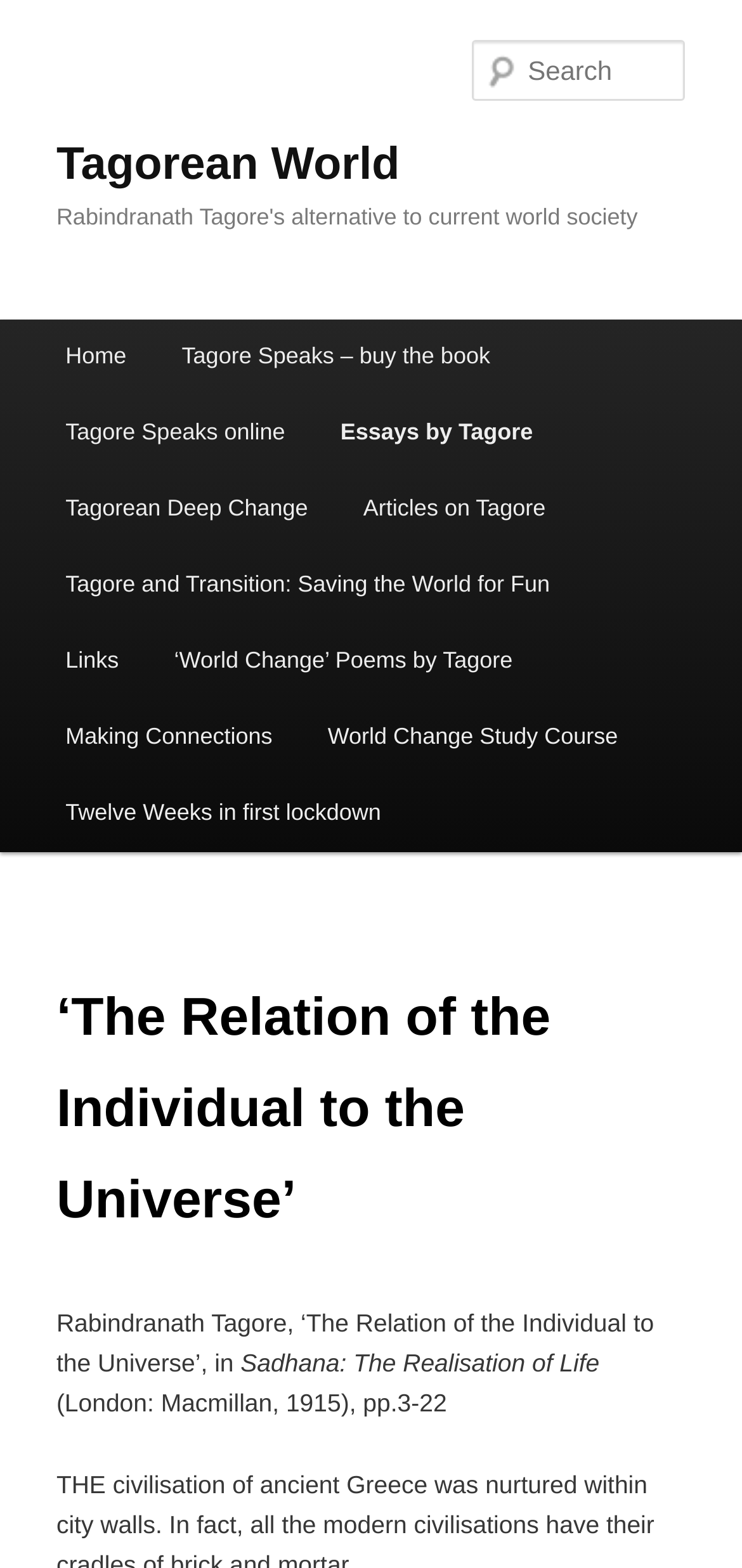Please find the bounding box coordinates of the element that needs to be clicked to perform the following instruction: "Search for a term". The bounding box coordinates should be four float numbers between 0 and 1, represented as [left, top, right, bottom].

[0.637, 0.026, 0.924, 0.064]